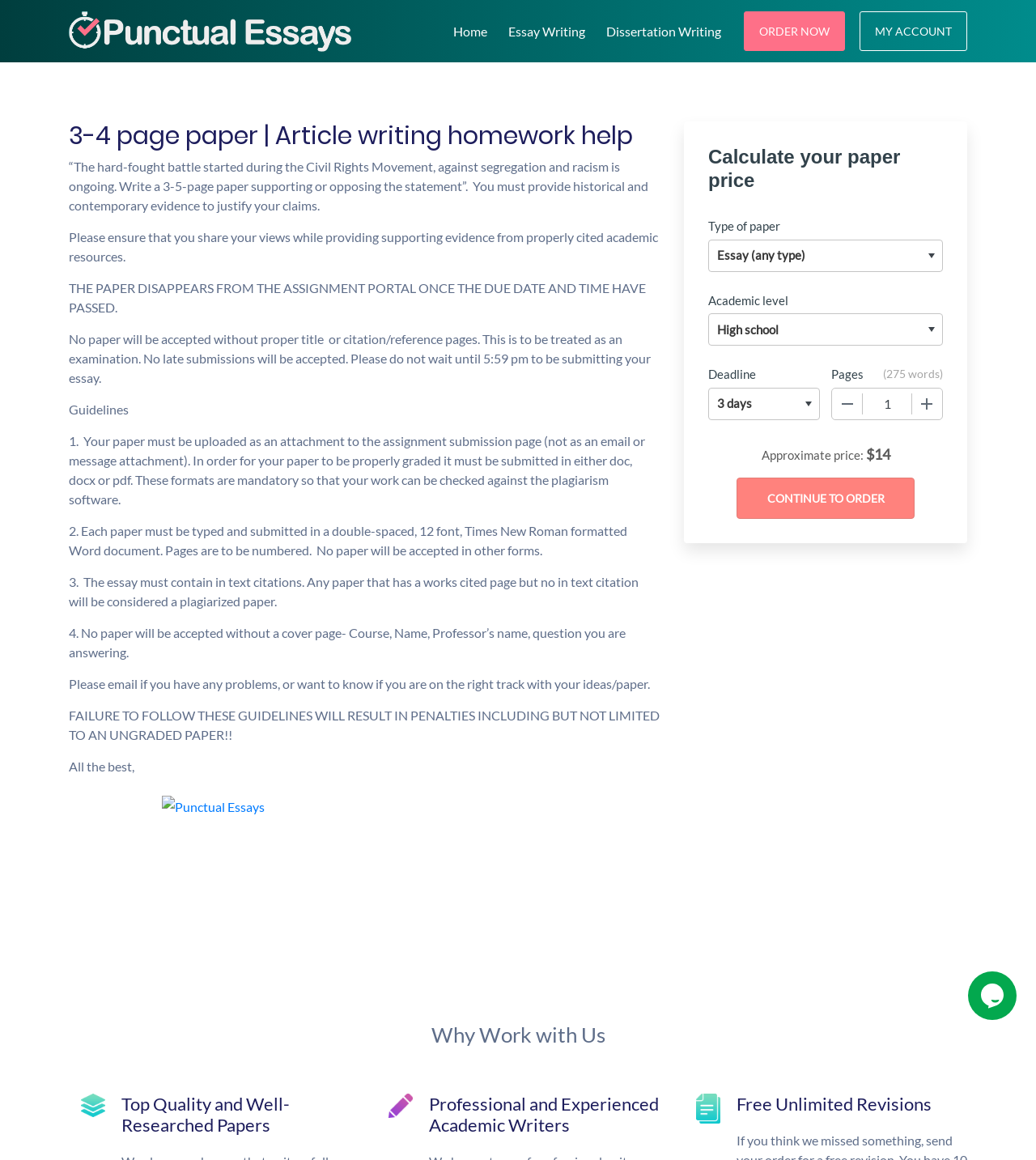Could you find the bounding box coordinates of the clickable area to complete this instruction: "Click the Punctual Essays Logo link"?

[0.066, 0.006, 0.339, 0.048]